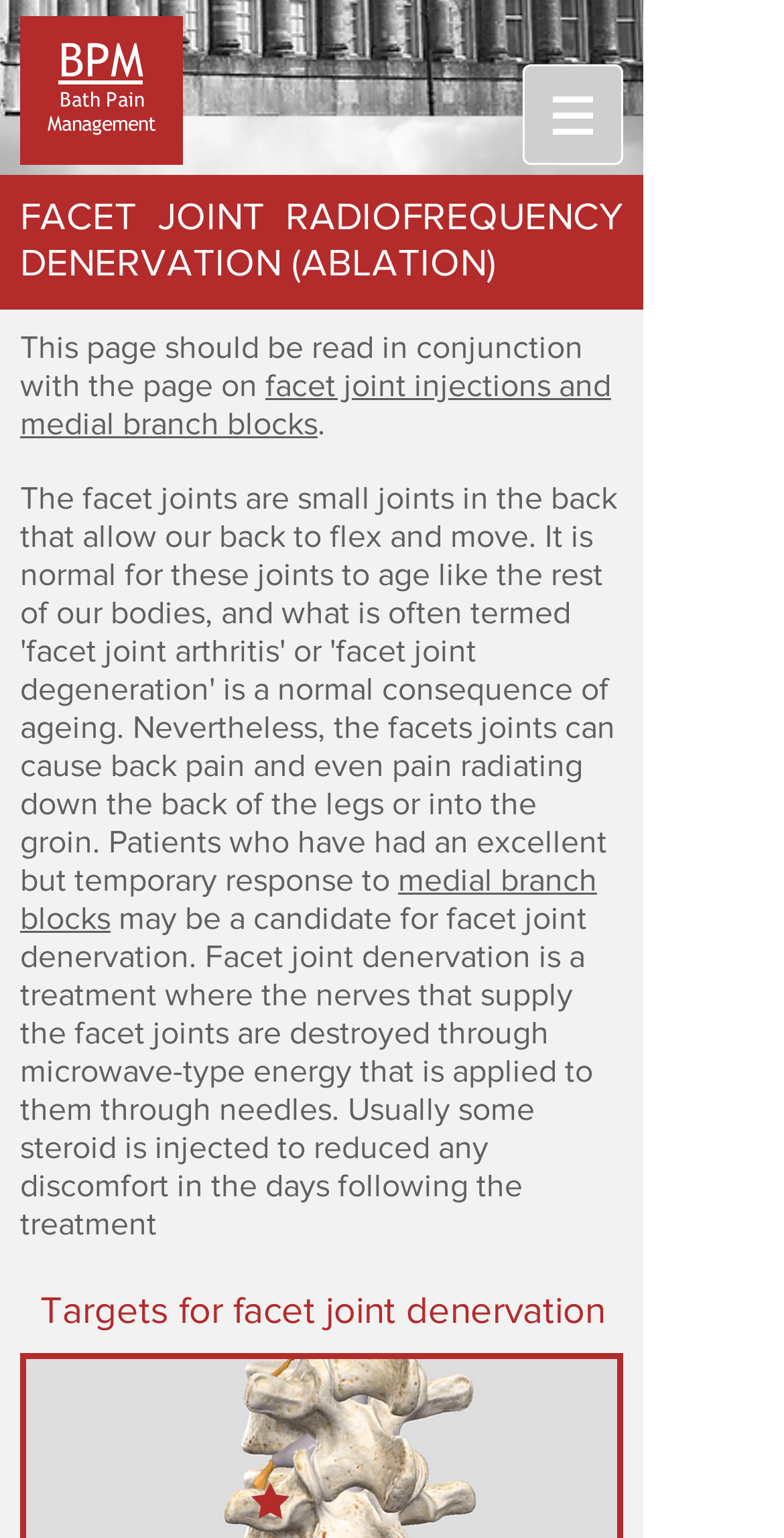What is the purpose of facet joint denervation?
Look at the screenshot and respond with a single word or phrase.

To destroy nerves that supply facet joints